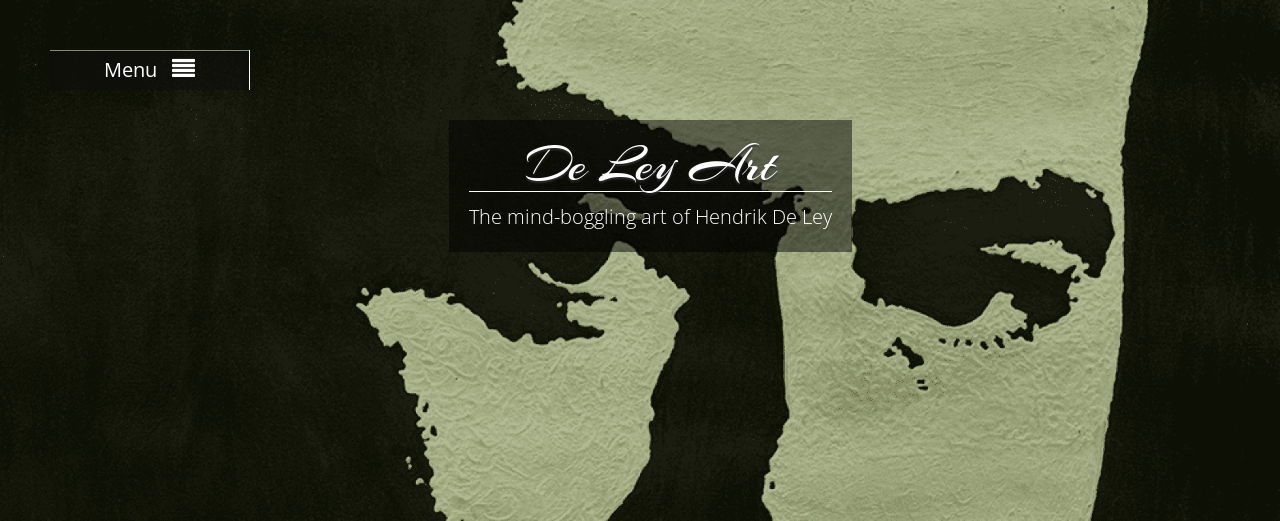Refer to the image and offer a detailed explanation in response to the question: What is the dominant tone of the color palette?

The color palette combines muted tones against a dark background, which enhances the visual impact and invites reflection on the piece's message.